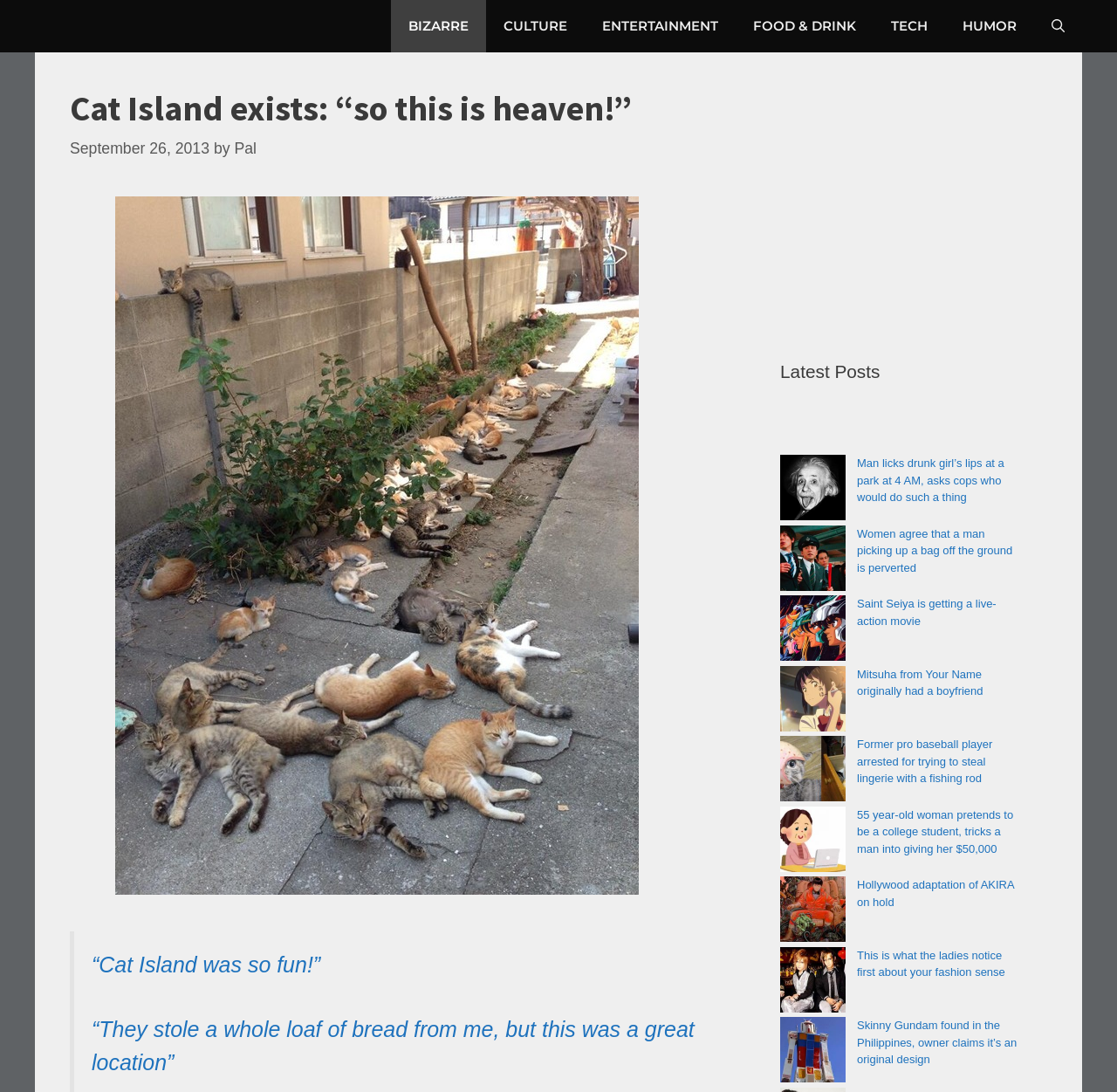What is the title of the first article on the webpage?
Provide a detailed and extensive answer to the question.

I looked at the content section of the webpage and found the first article, which has the title 'Cat Island exists: “so this is heaven!”'. This title suggests that the article is about a personal experience or story related to Cat Island.